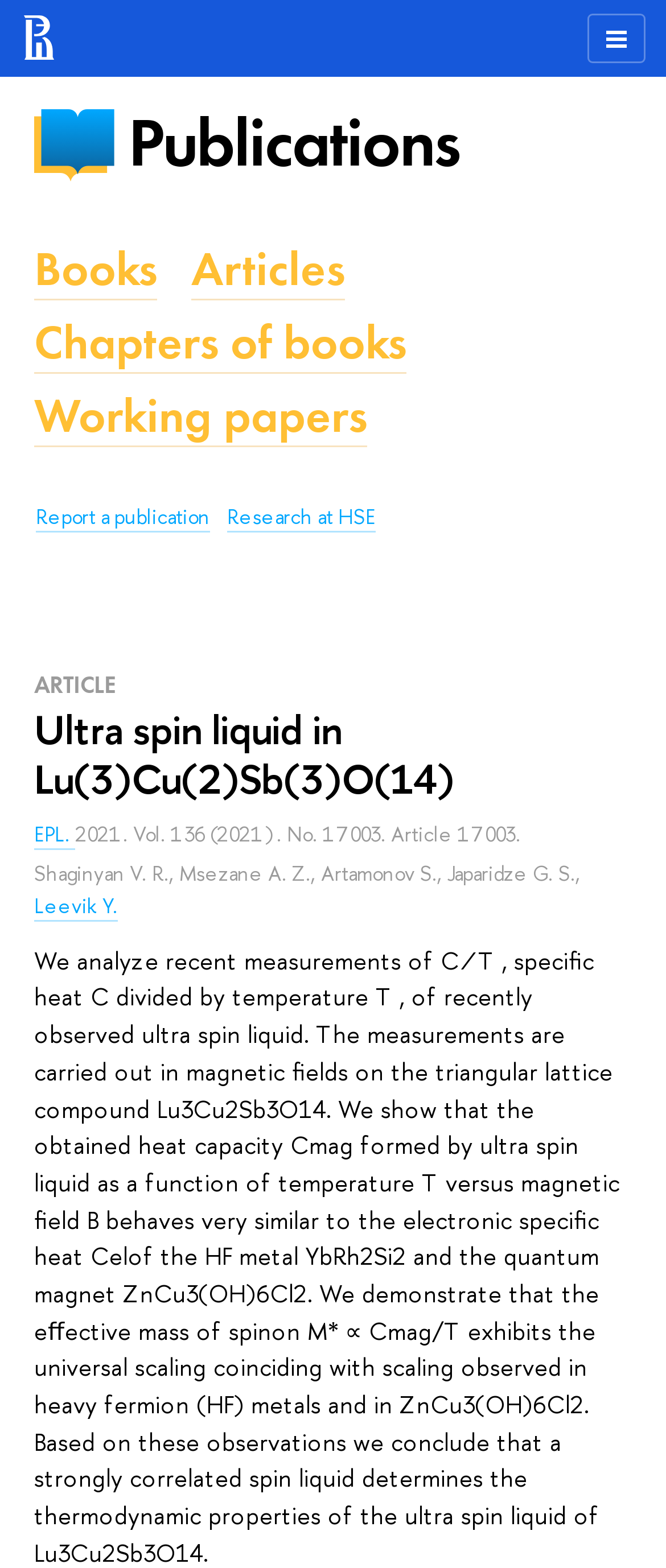Kindly determine the bounding box coordinates of the area that needs to be clicked to fulfill this instruction: "View the article details".

[0.051, 0.45, 0.949, 0.512]